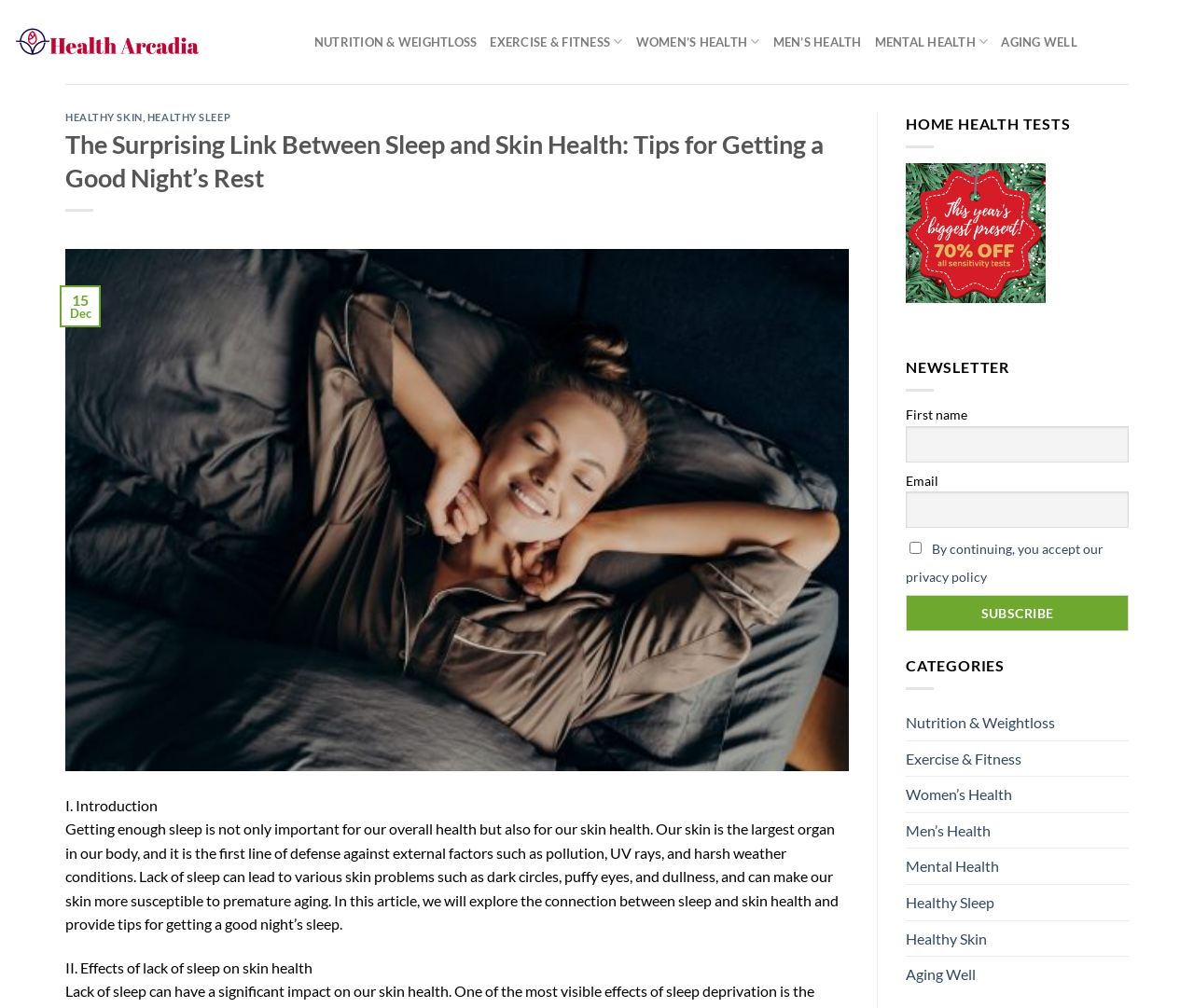Pinpoint the bounding box coordinates of the element to be clicked to execute the instruction: "Click on the 'NUTRITION & WEIGHTLOSS' category".

[0.263, 0.023, 0.4, 0.06]